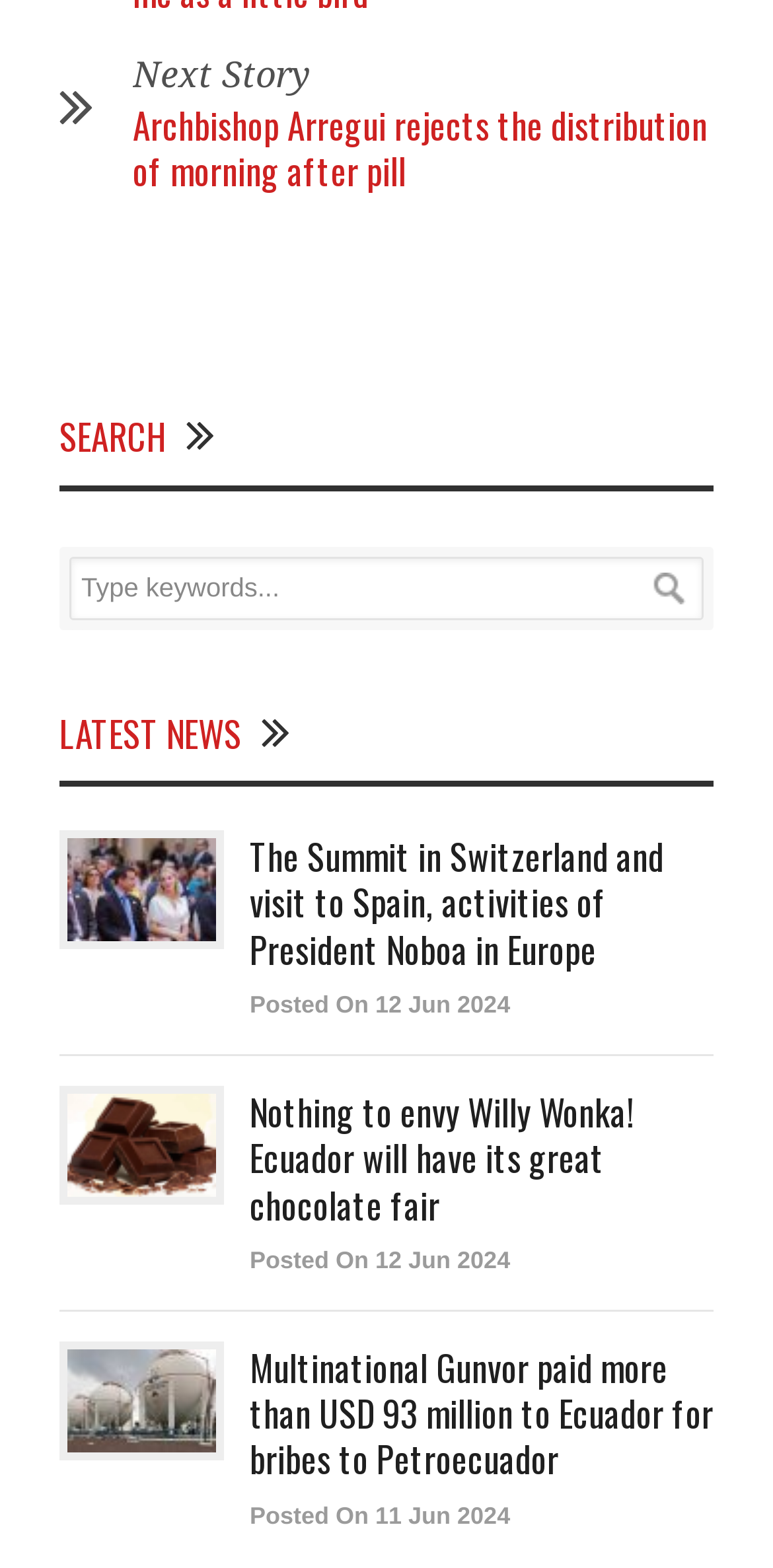Observe the image and answer the following question in detail: What is the date of the second news article?

The date of the second news article is indicated by a link element that says 'Posted On 12 Jun 2024'. This date is likely the publication date of the article.